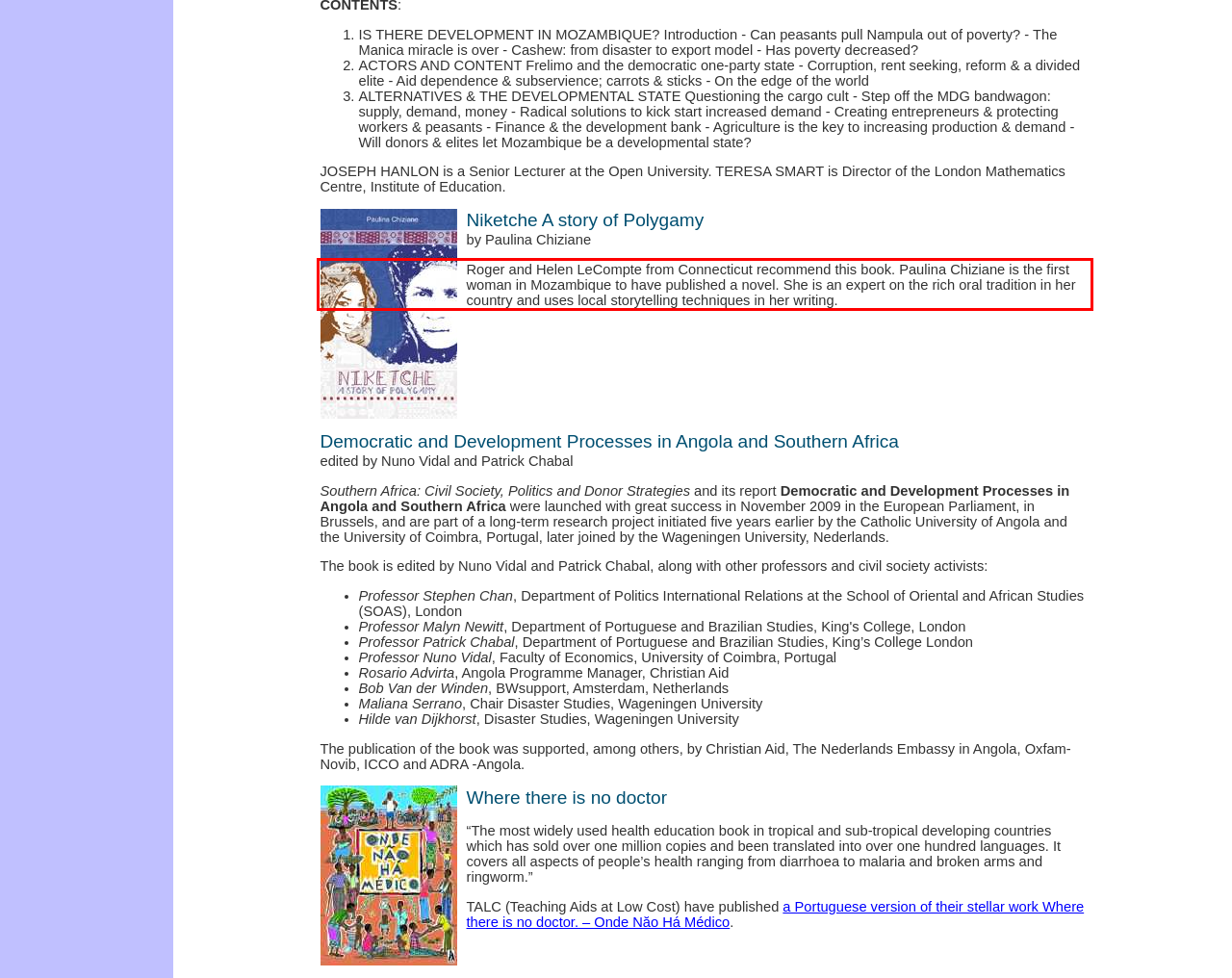Using the provided screenshot, read and generate the text content within the red-bordered area.

Roger and Helen LeCompte from Connecticut recommend this book. Paulina Chiziane is the first woman in Mozambique to have published a novel. She is an expert on the rich oral tradition in her country and uses local storytelling techniques in her writing.